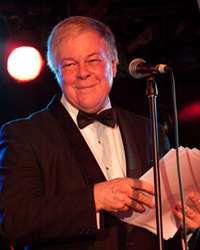Given the content of the image, can you provide a detailed answer to the question?
What is the man holding?

In the image, the man is holding a stack of papers in his hands, suggesting that he may be preparing to speak or present something to the audience.